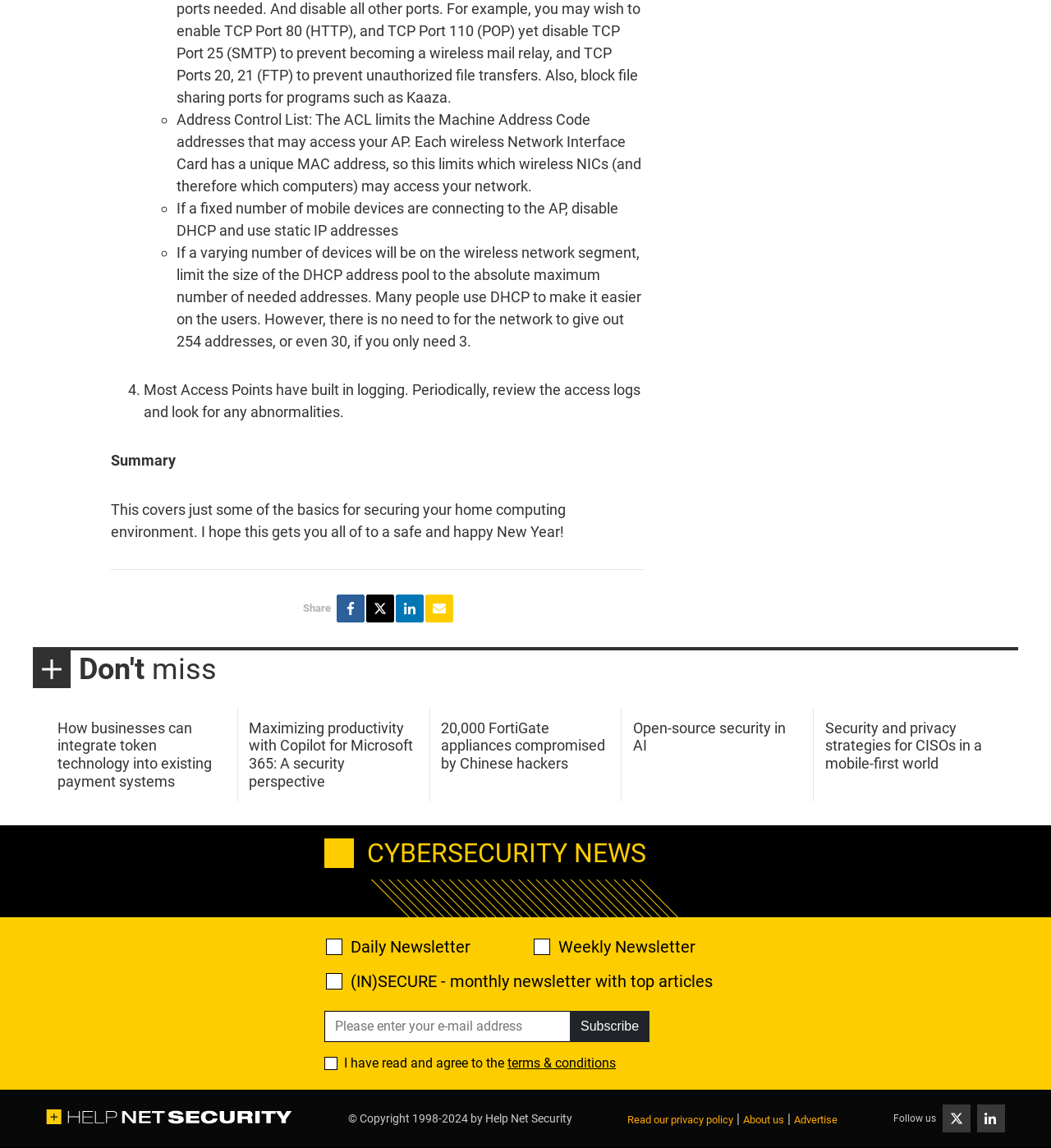Pinpoint the bounding box coordinates of the area that must be clicked to complete this instruction: "Share Home User Security Guide on Facebook".

[0.32, 0.518, 0.346, 0.542]